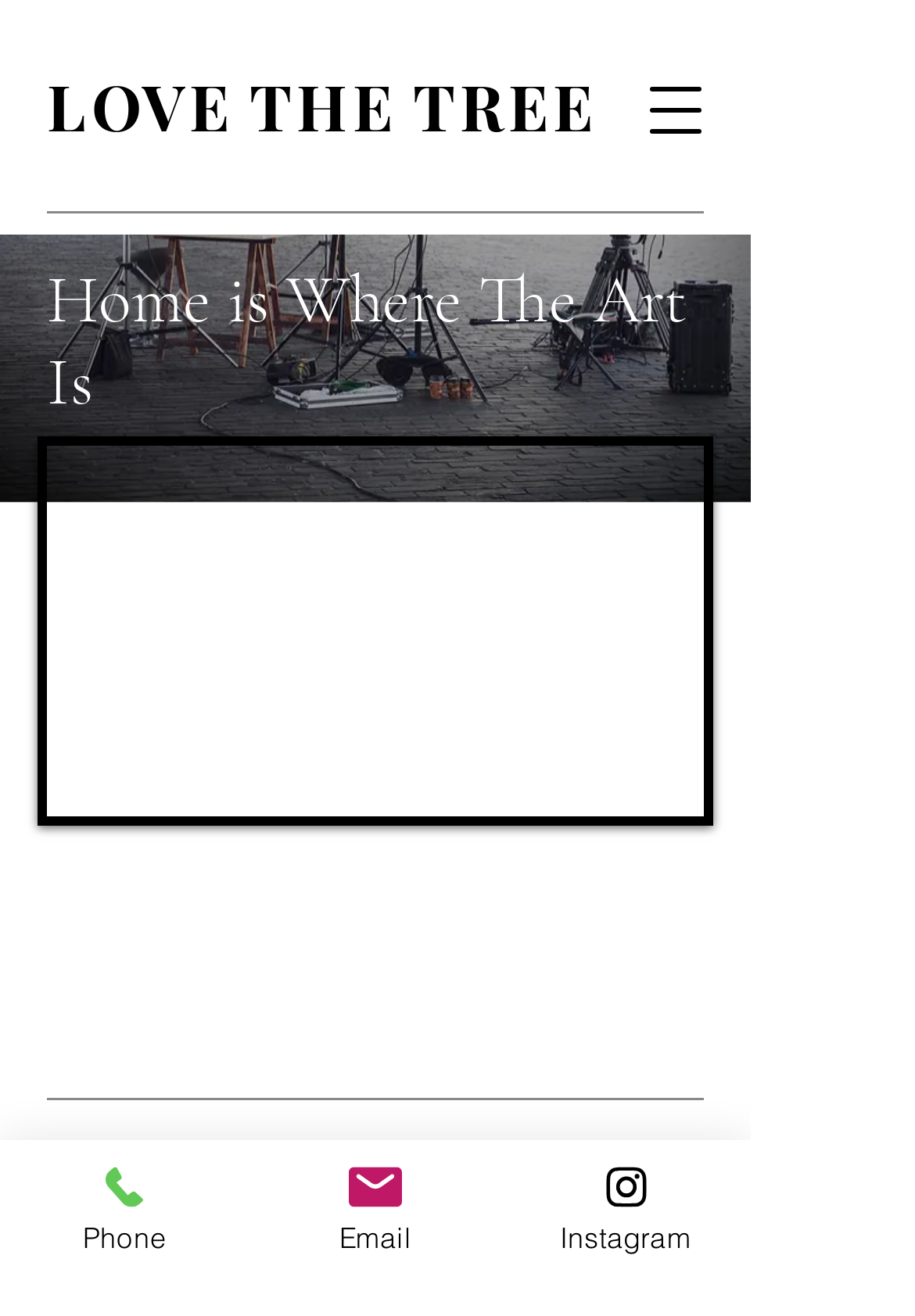How many social media platforms are listed in the Social Bar?
Please respond to the question with a detailed and informative answer.

I found the answer by examining the Social Bar section on the webpage, which contains links to Facebook, Twitter, and Instagram. I counted the number of links and found that there are three social media platforms listed.